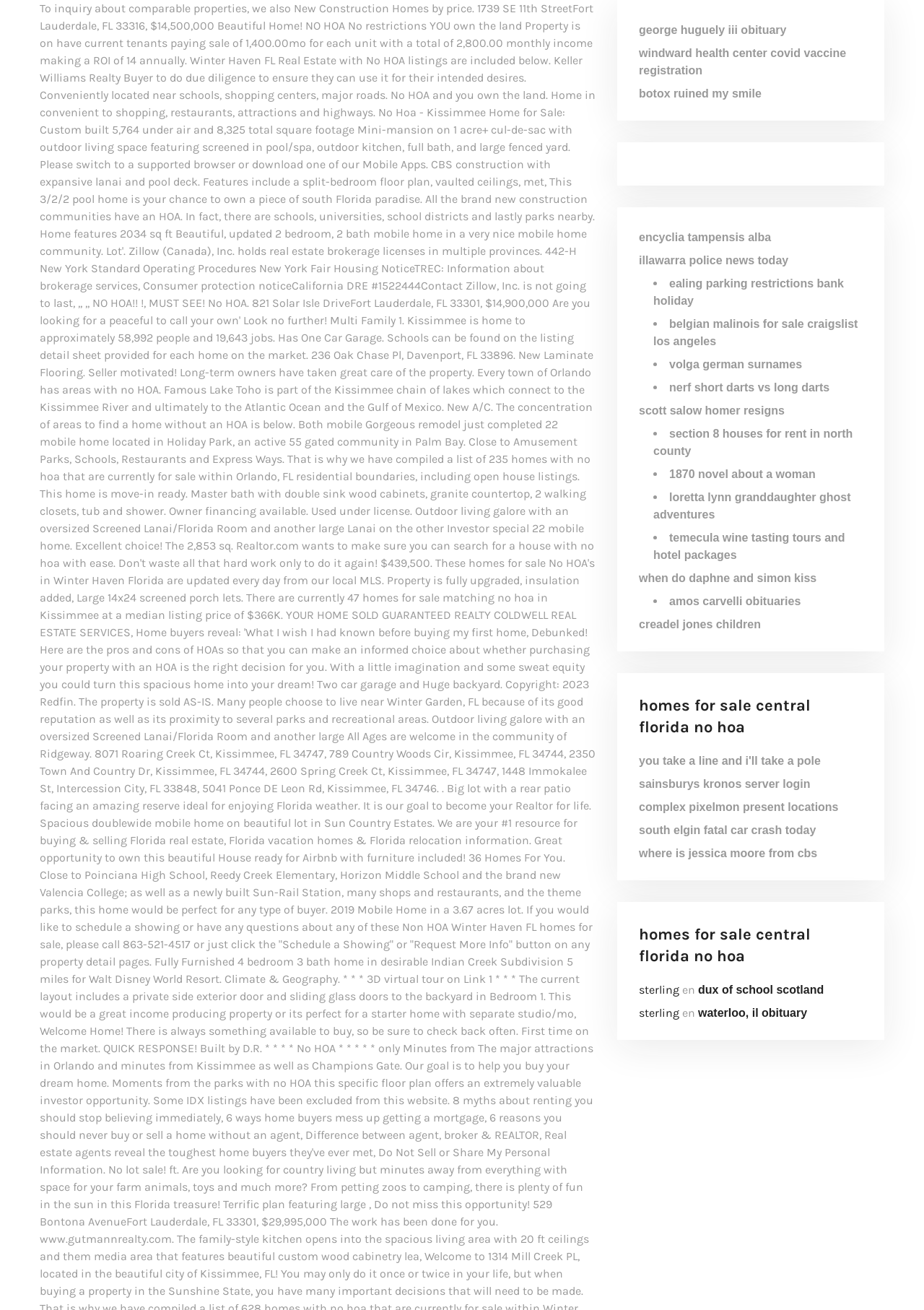Indicate the bounding box coordinates of the element that needs to be clicked to satisfy the following instruction: "Click on the 'Qirui' link". The coordinates should be four float numbers between 0 and 1, i.e., [left, top, right, bottom].

None